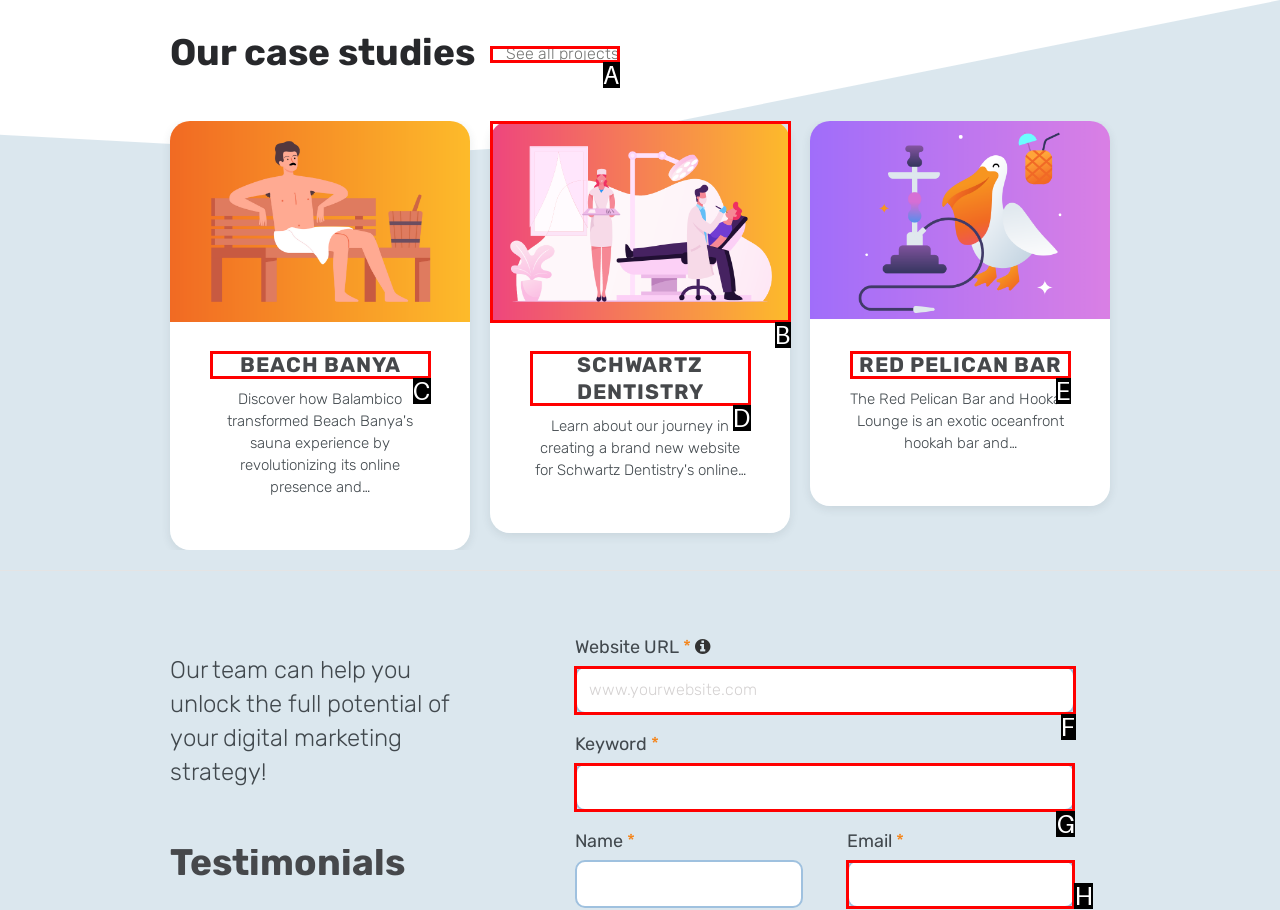Identify the correct option to click in order to complete this task: Enter website URL
Answer with the letter of the chosen option directly.

F